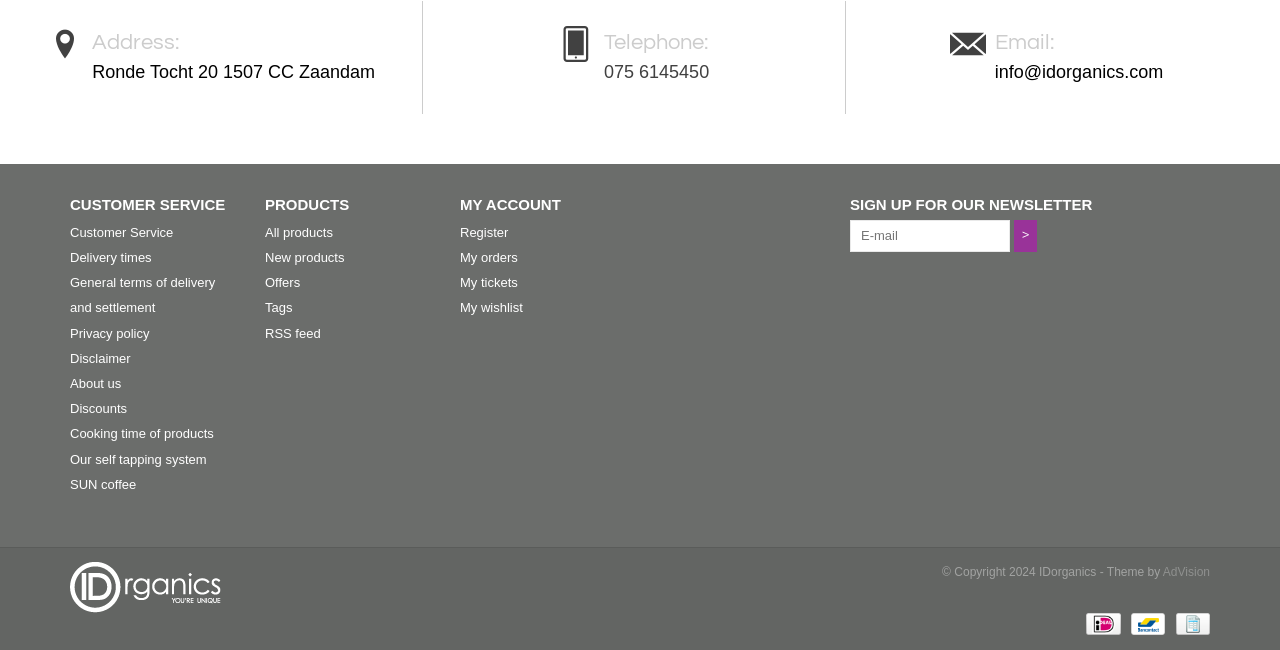Please find the bounding box coordinates of the section that needs to be clicked to achieve this instruction: "View customer service".

[0.055, 0.346, 0.135, 0.369]